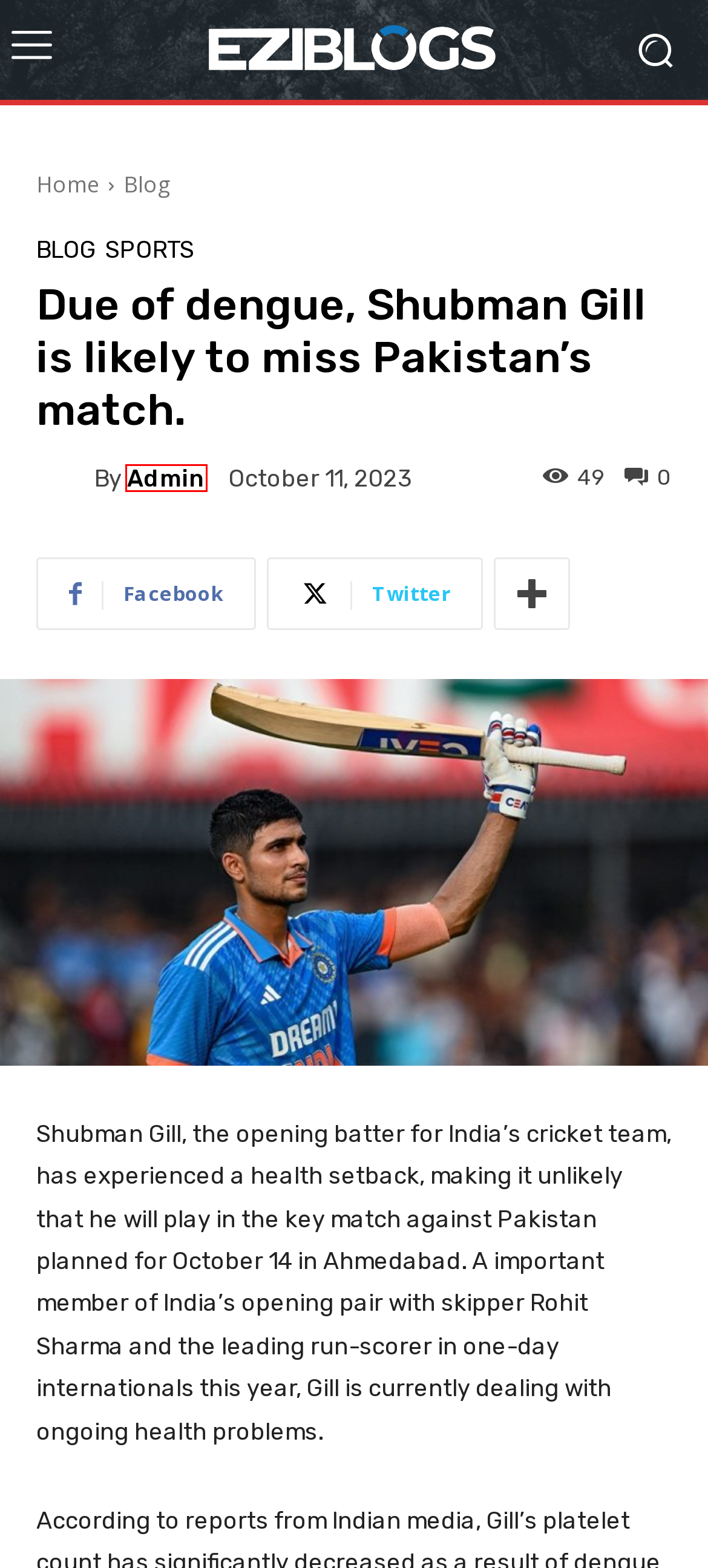A screenshot of a webpage is given with a red bounding box around a UI element. Choose the description that best matches the new webpage shown after clicking the element within the red bounding box. Here are the candidates:
A. Top Technology Blogs for Latest Tech Updates, News &...
B. CSS Archives - Ezitech Blogs
C. HTML Archives - Ezitech Blogs
D. admin, Author at Ezitech Blogs
E. Ten AI Tools You've Probably Never Heard Of for Self-Improvement - Ezitech Blogs
F. Blog Archives - Ezitech Blogs
G. Here are all the songs from the World Cup thriller between Pakistan and Sri Lanka. - Ezitech Blogs
H. Sports Archives - Ezitech Blogs

D